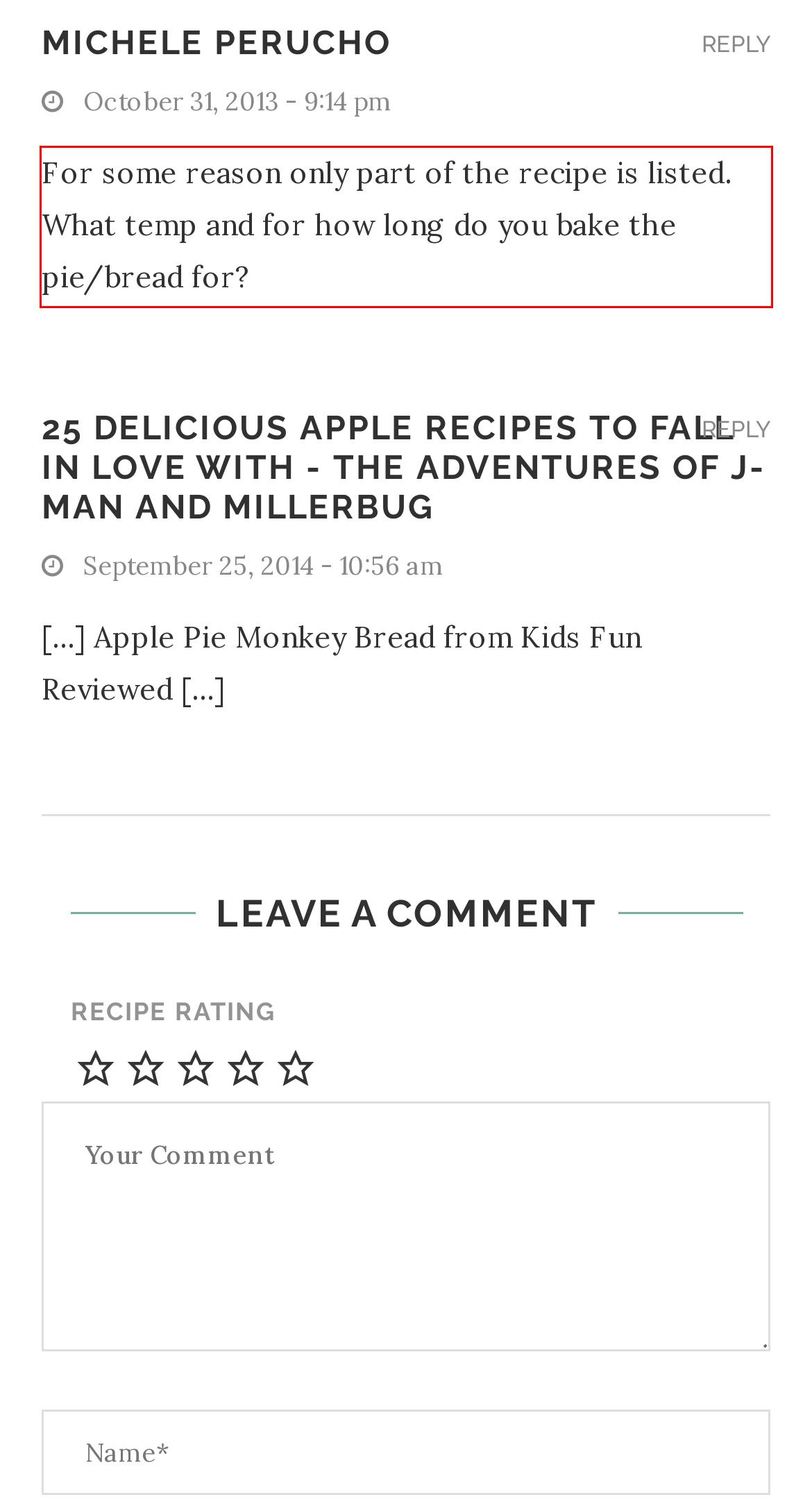You are presented with a webpage screenshot featuring a red bounding box. Perform OCR on the text inside the red bounding box and extract the content.

For some reason only part of the recipe is listed. What temp and for how long do you bake the pie/bread for?